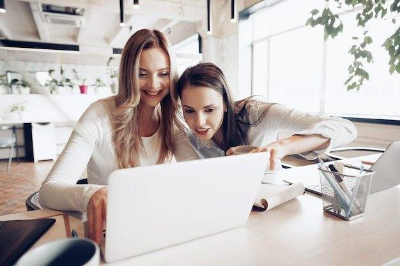What is the material of the desk?
Answer the question using a single word or phrase, according to the image.

Wooden